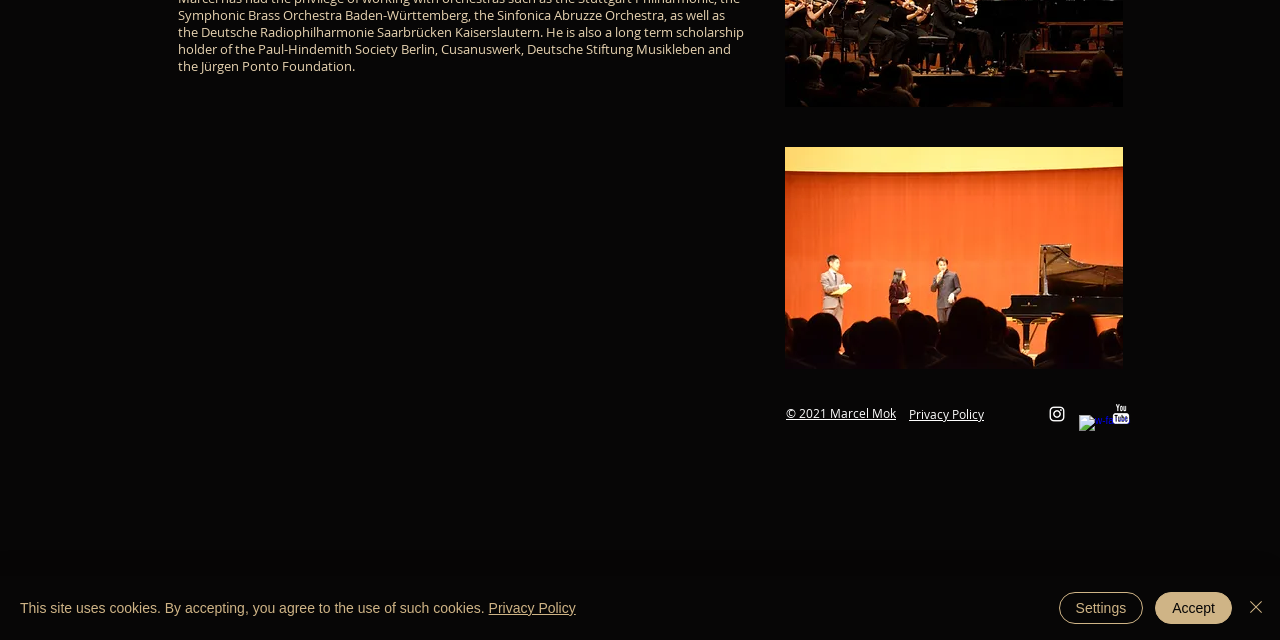Given the element description GALLERY, identify the bounding box coordinates for the UI element on the webpage screenshot. The format should be (top-left x, top-left y, bottom-right x, bottom-right y), with values between 0 and 1.

None